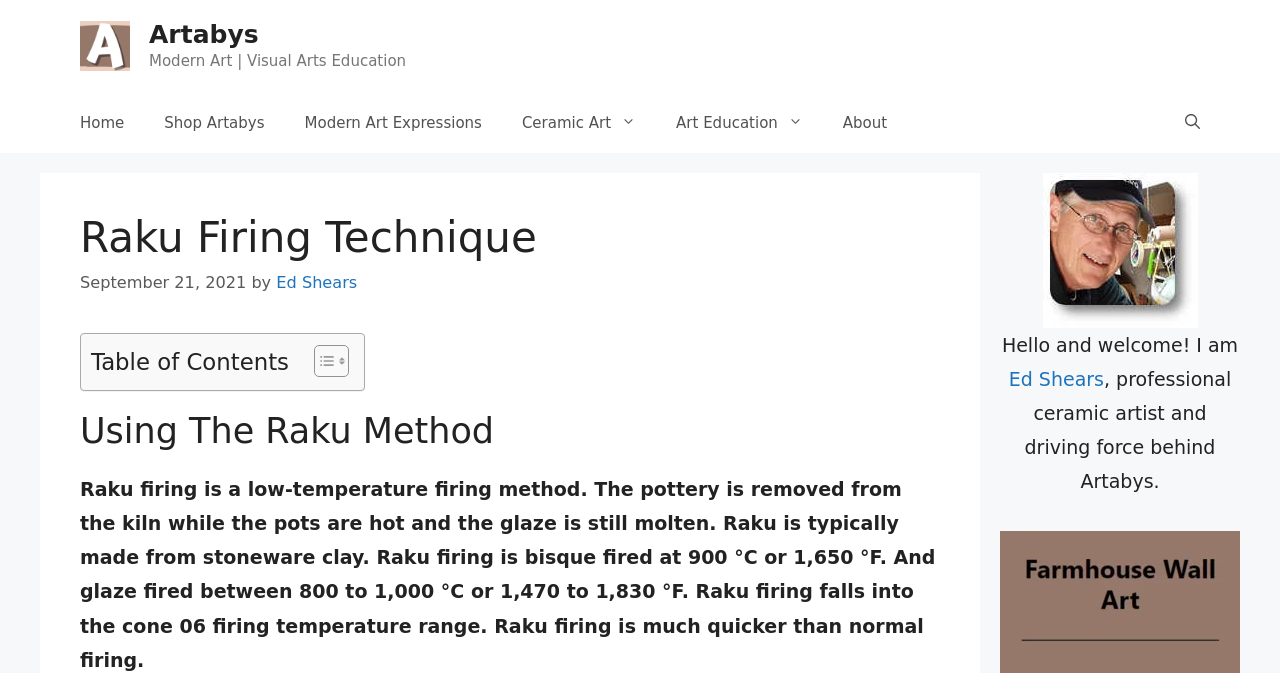Locate the bounding box coordinates of the element's region that should be clicked to carry out the following instruction: "Read the article about 'Raku Firing Technique'". The coordinates need to be four float numbers between 0 and 1, i.e., [left, top, right, bottom].

[0.062, 0.316, 0.734, 0.391]